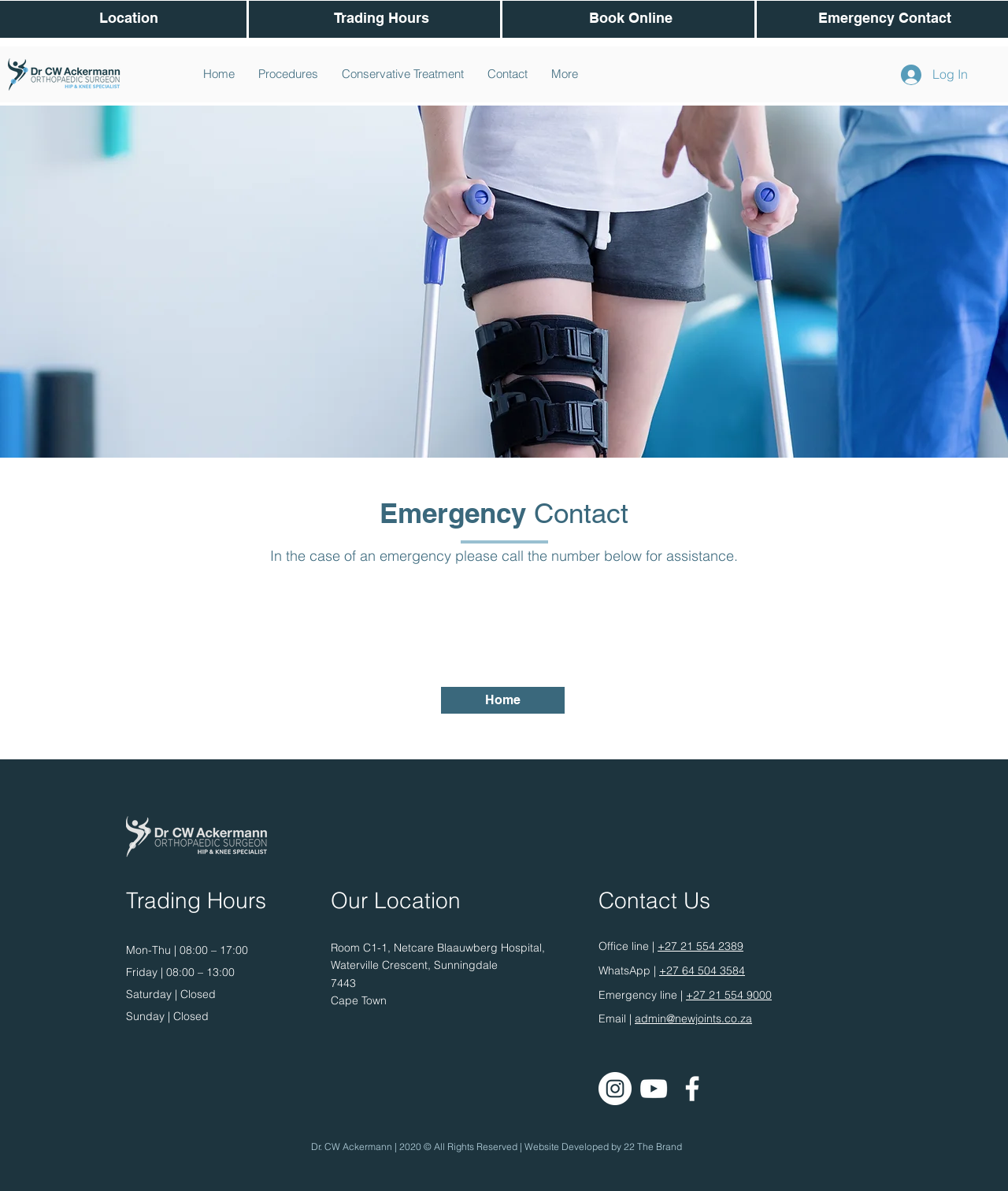What social media platforms does Dr Ackermann have?
Answer with a single word or phrase, using the screenshot for reference.

Instagram, YouTube, Facebook